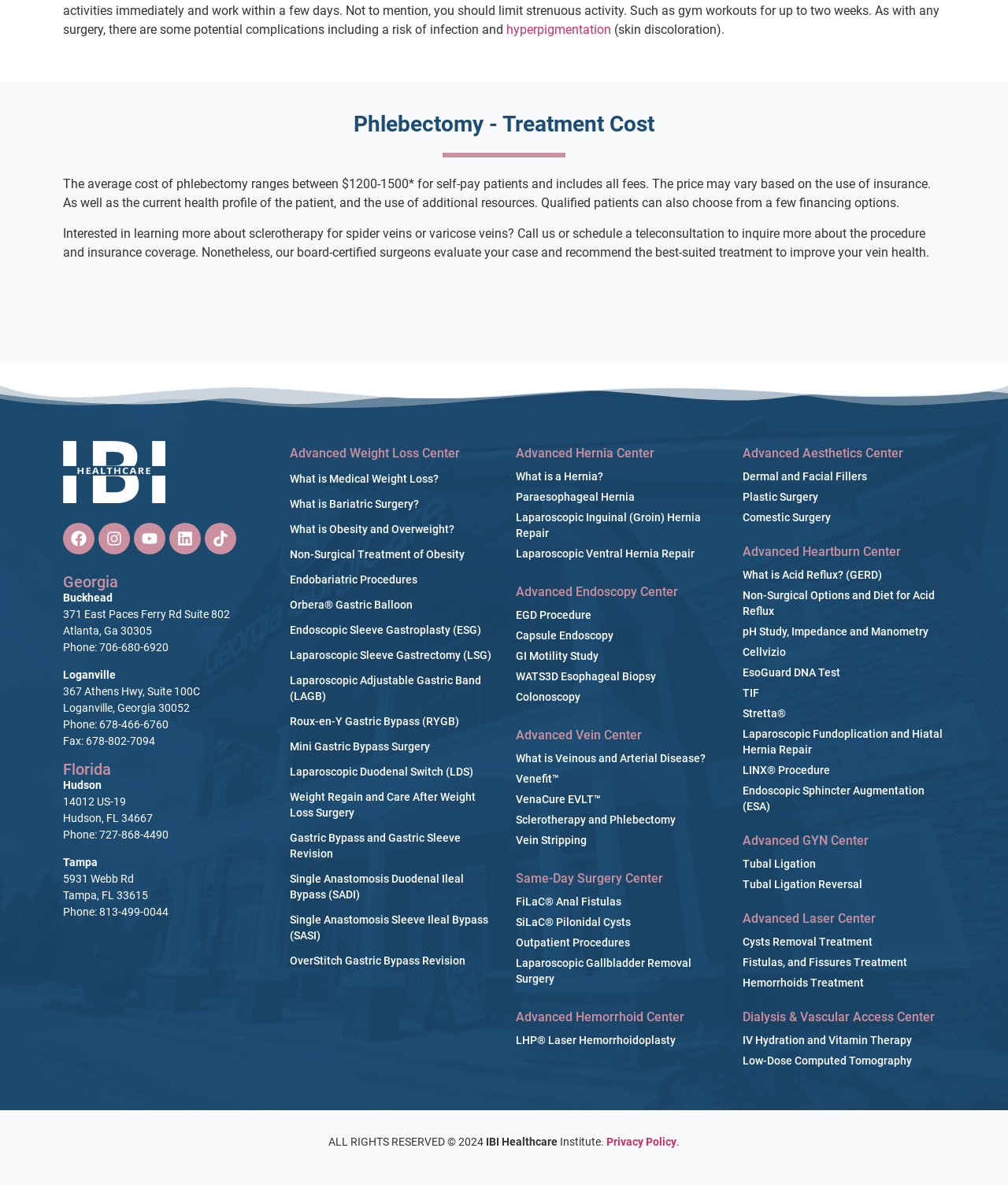Please give a succinct answer to the question in one word or phrase:
What is the phone number of the Loganville location?

678-466-6760